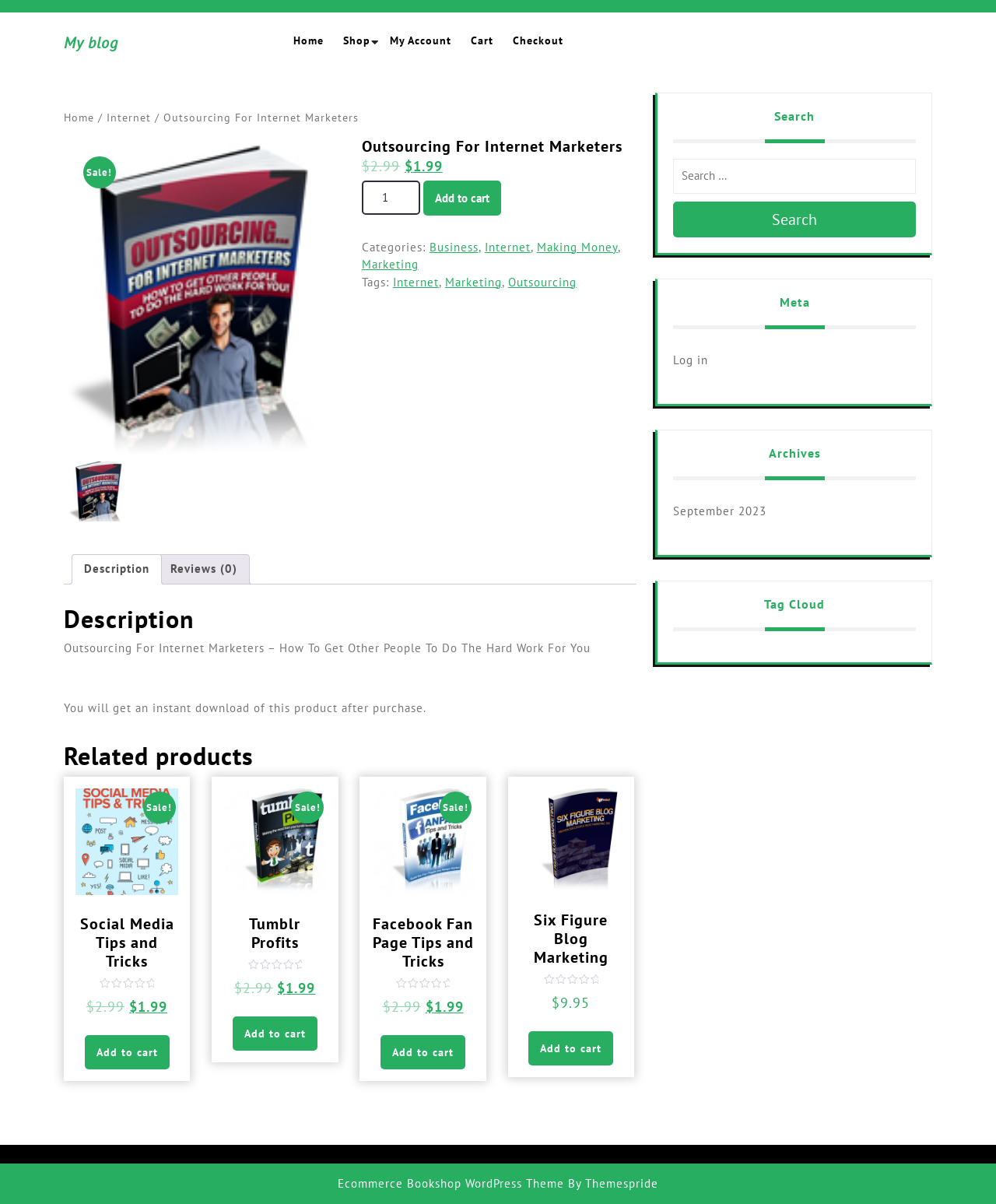What is the name of the product?
Based on the visual information, provide a detailed and comprehensive answer.

I found the answer by looking at the heading element with the text 'Outsourcing For Internet Marketers' which is located at the top of the main content area.